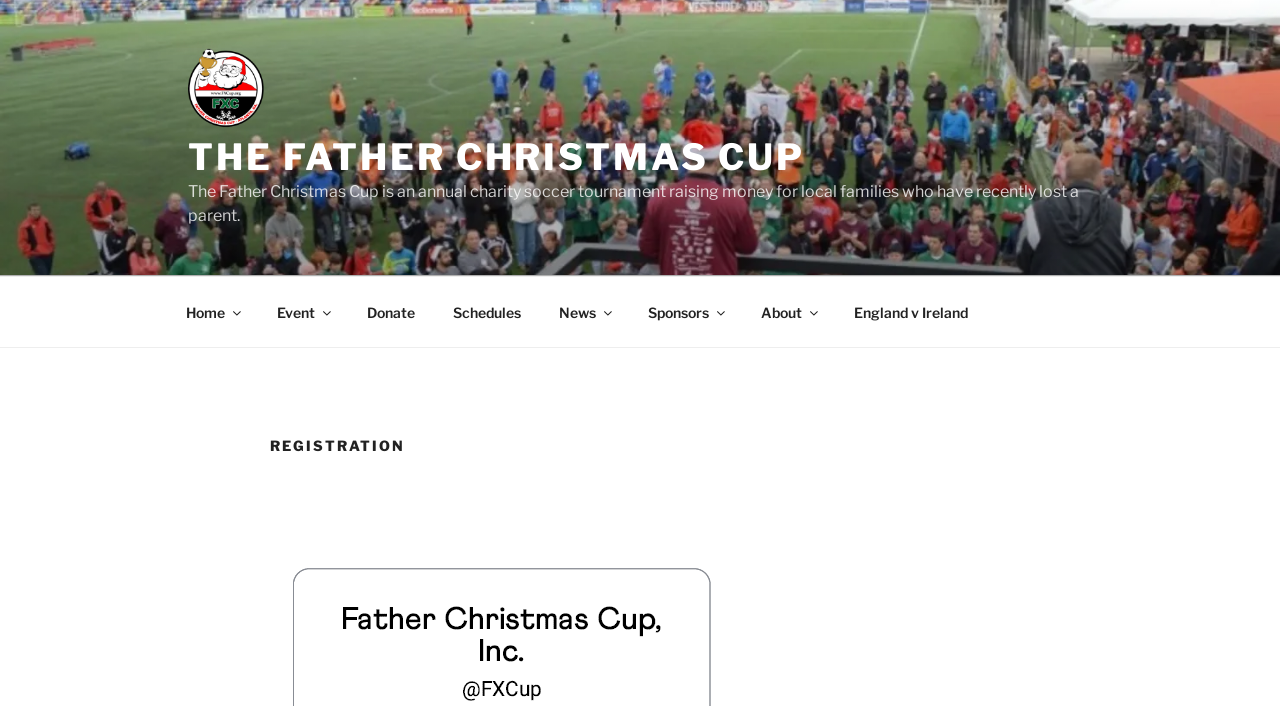Use the information in the screenshot to answer the question comprehensively: What is the registration process for?

The registration process is for the Father Christmas Cup, as indicated by the HeaderAsNonLandmark element with the text 'REGISTRATION' and the context of the webpage, which is focused on registering to play in the tournament.